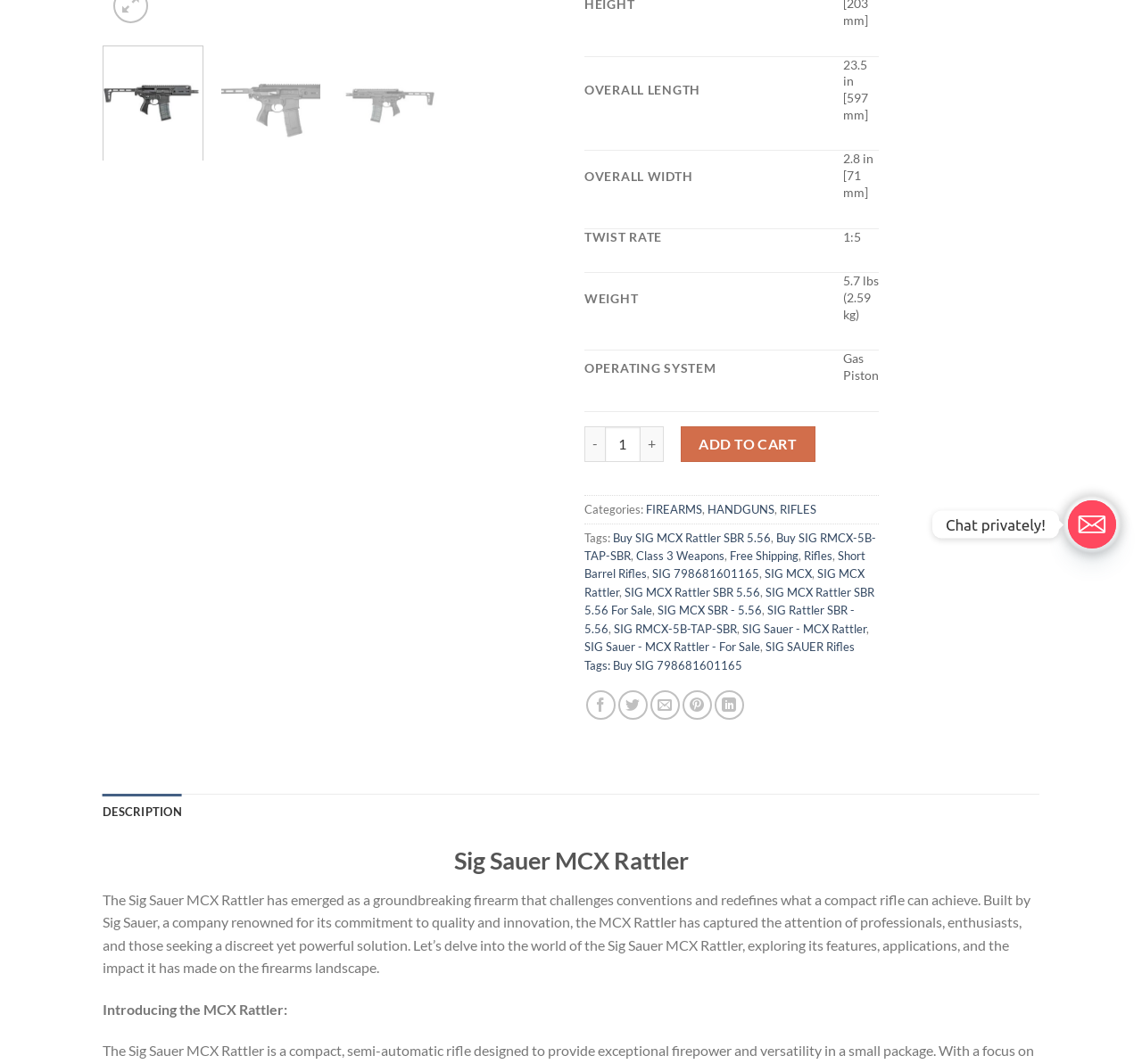Find the bounding box of the element with the following description: "SIG Rattler SBR - 5.56". The coordinates must be four float numbers between 0 and 1, formatted as [left, top, right, bottom].

[0.512, 0.567, 0.748, 0.598]